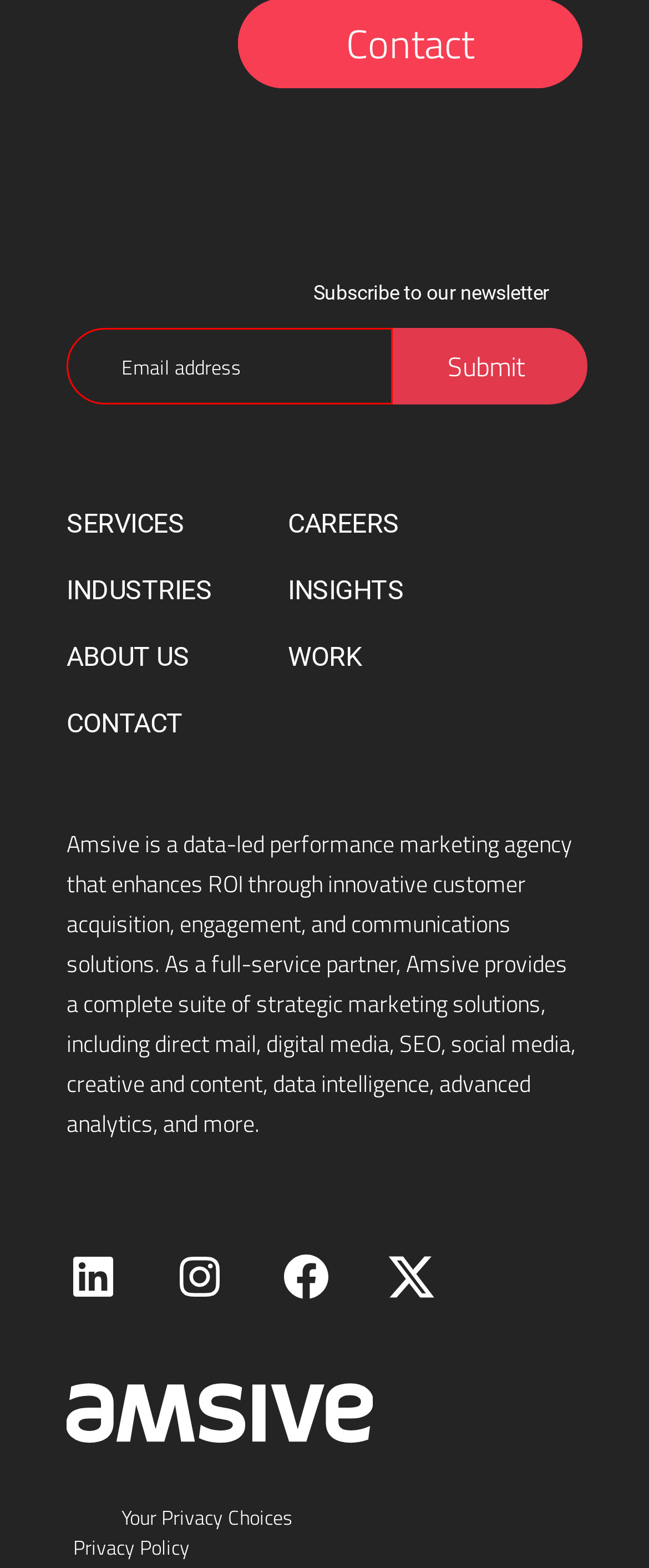Answer the question using only a single word or phrase: 
How many social media platforms are linked on this webpage?

4